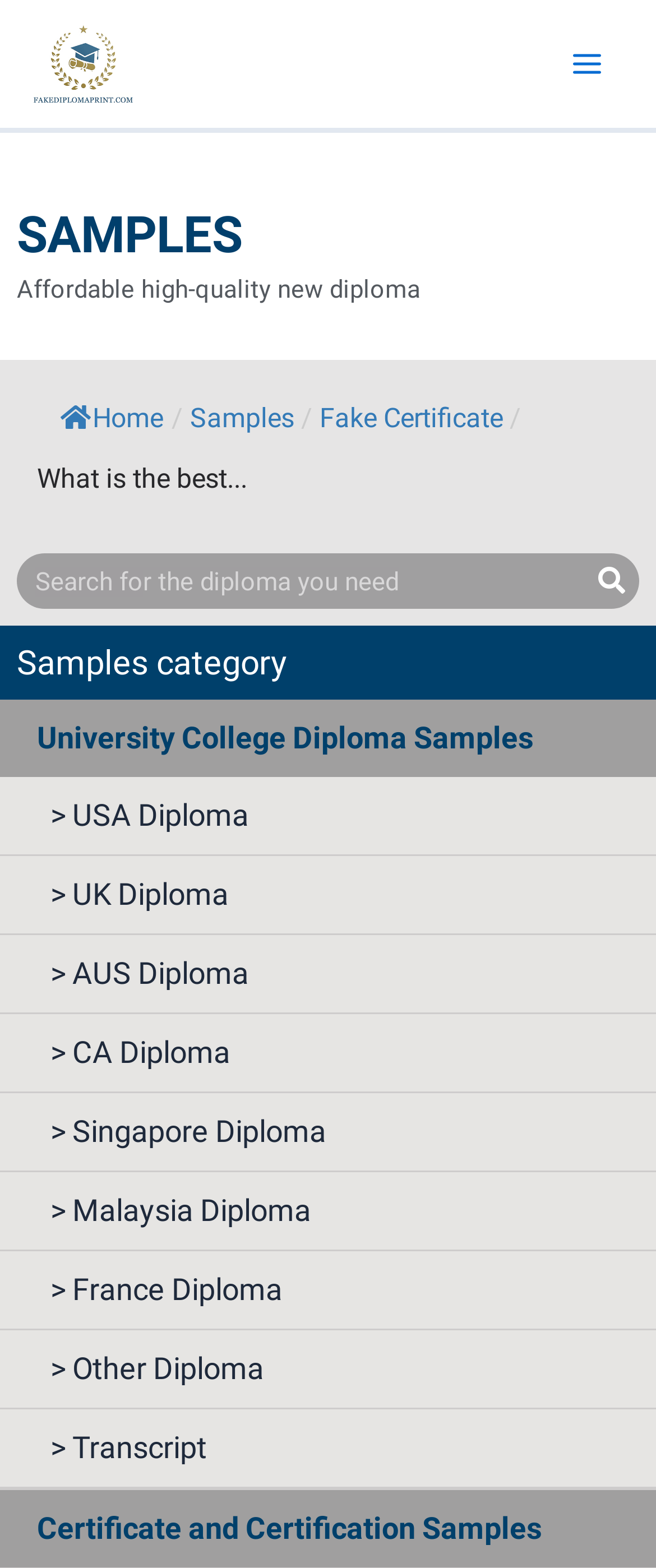Find the bounding box of the web element that fits this description: "Samples".

[0.29, 0.256, 0.449, 0.277]